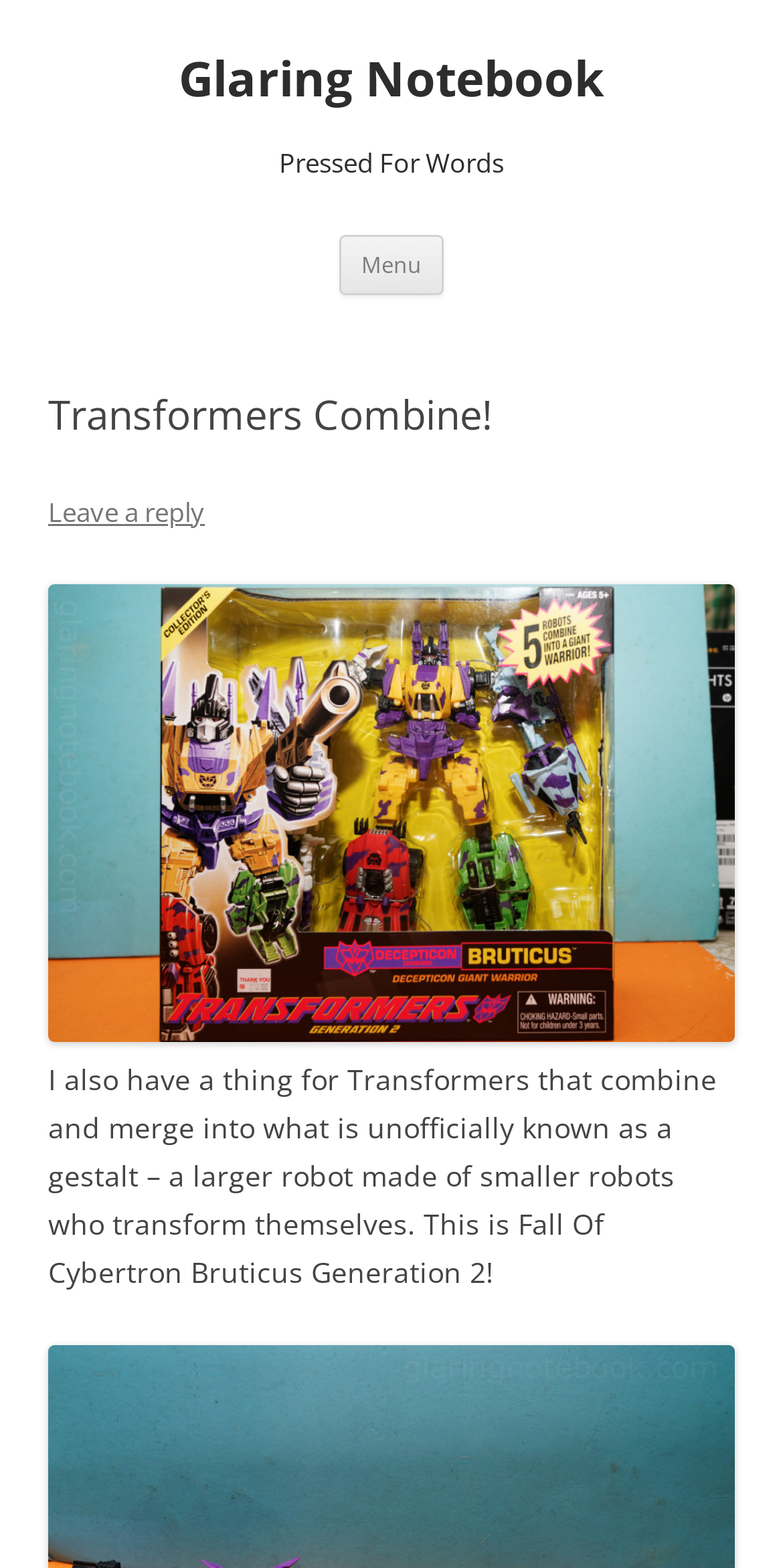Given the following UI element description: "dlopen()", find the bounding box coordinates in the webpage screenshot.

None